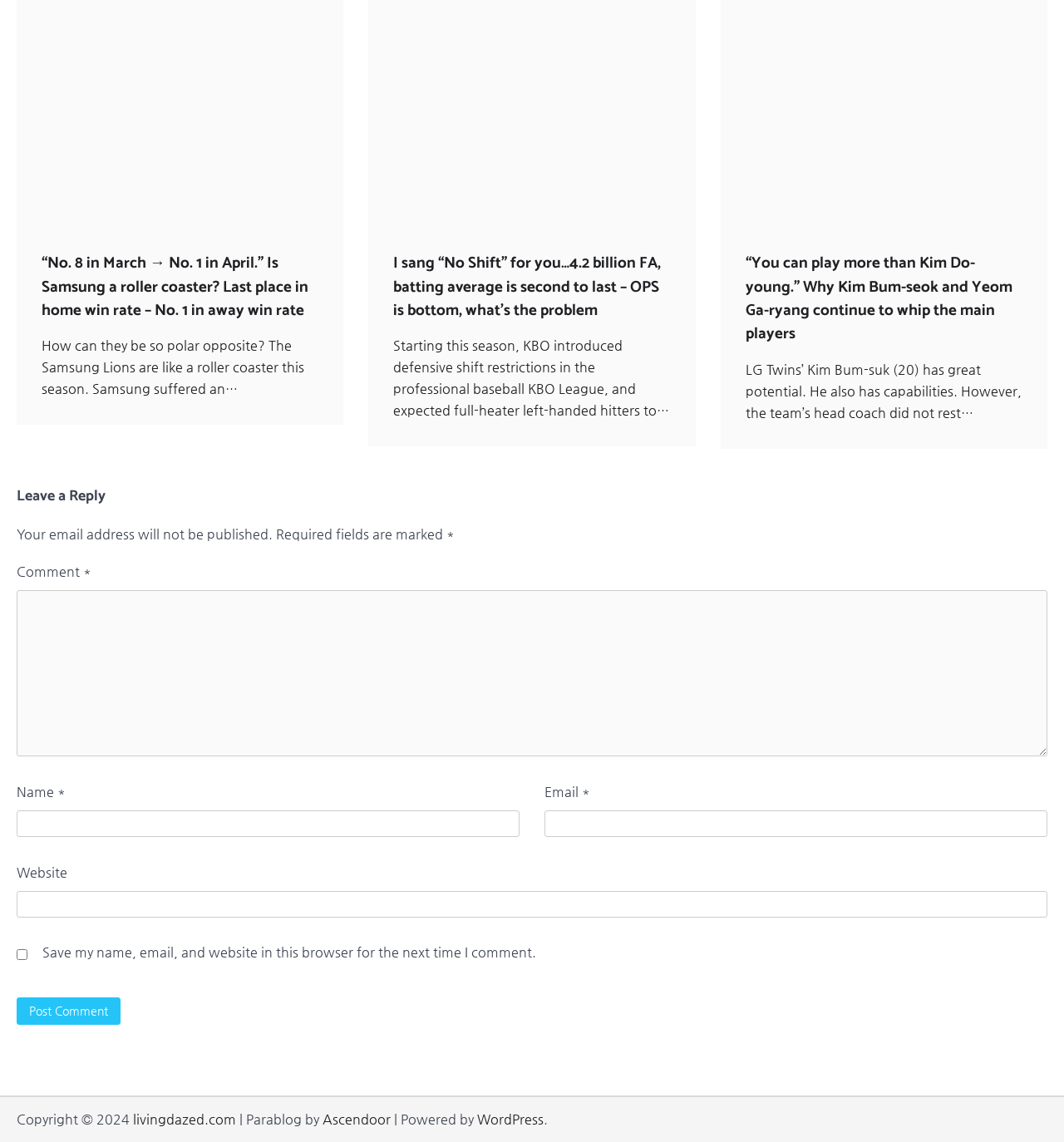Specify the bounding box coordinates of the region I need to click to perform the following instruction: "Enter your comment in the text box". The coordinates must be four float numbers in the range of 0 to 1, i.e., [left, top, right, bottom].

[0.016, 0.516, 0.984, 0.662]